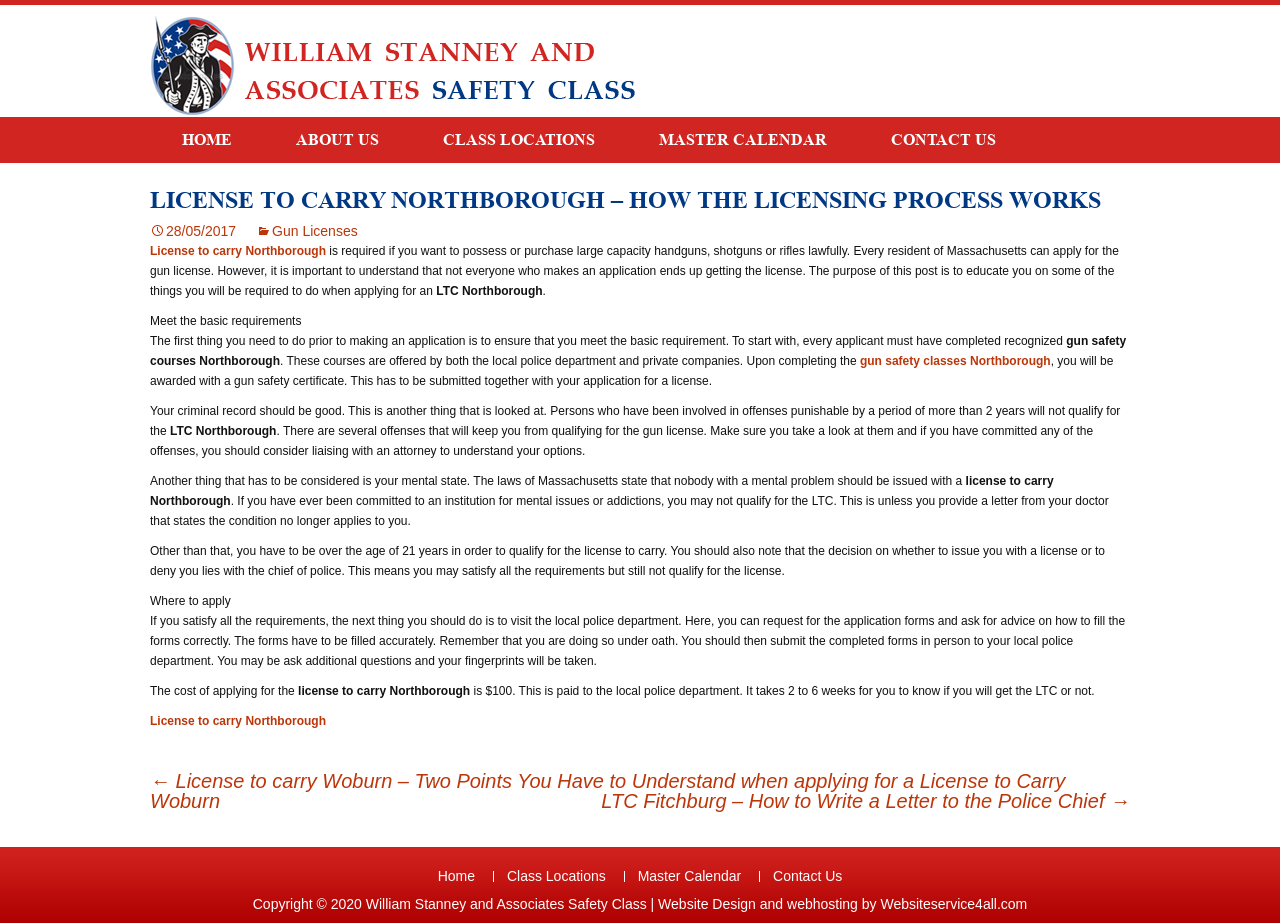What is required to be submitted together with your application for a license?
Answer the question with a detailed explanation, including all necessary information.

In the section 'Meet the basic requirements', it is stated that 'Upon completing the gun safety courses Northborough, you will be awarded with a gun safety certificate. This has to be submitted together with your application for a license.'